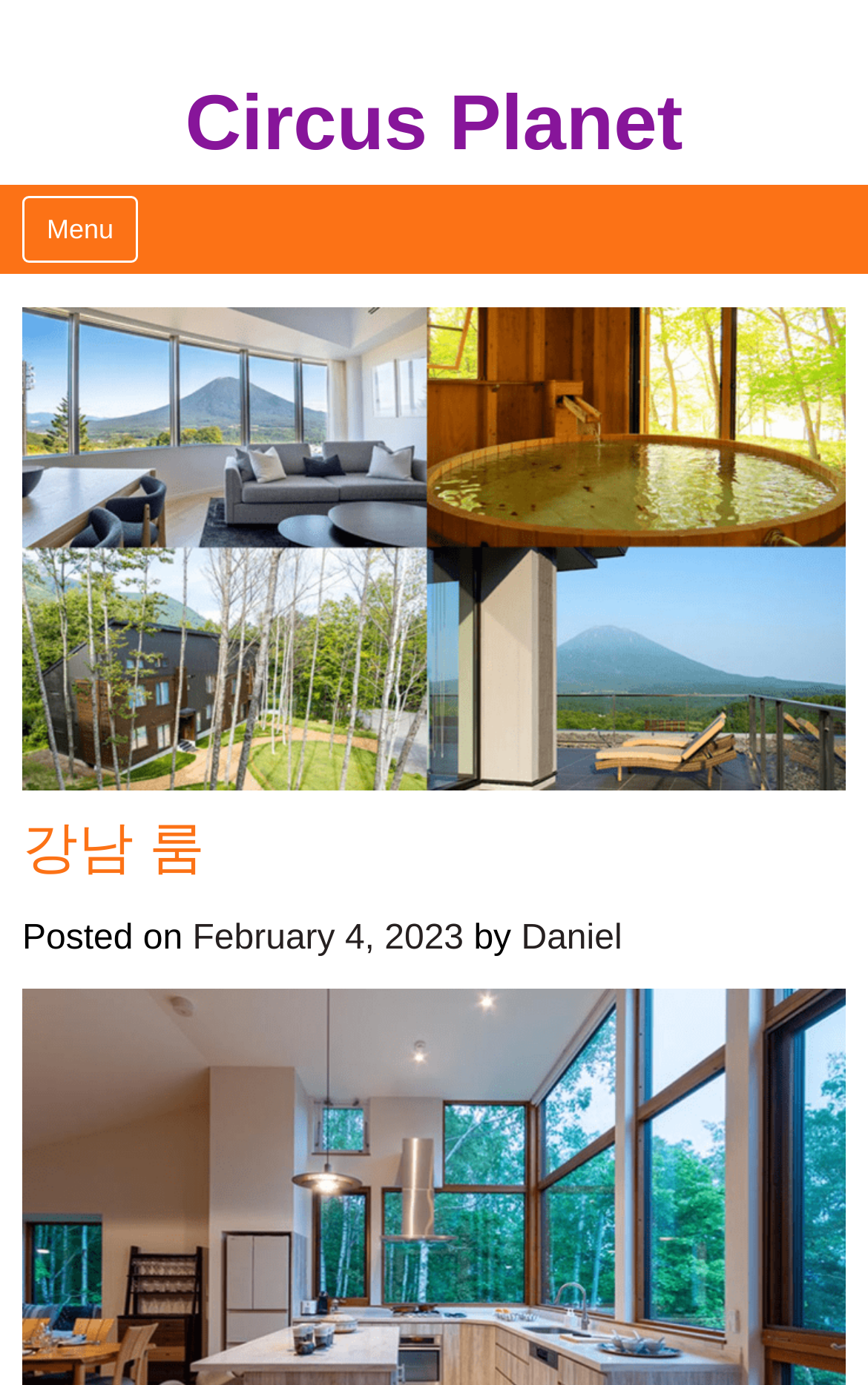Based on what you see in the screenshot, provide a thorough answer to this question: What is the text above the 'Posted on' text?

I found the text above the 'Posted on' text by looking at the header section of the webpage, where it says '강남 룸' above 'Posted on February 4, 2023 by Daniel'.